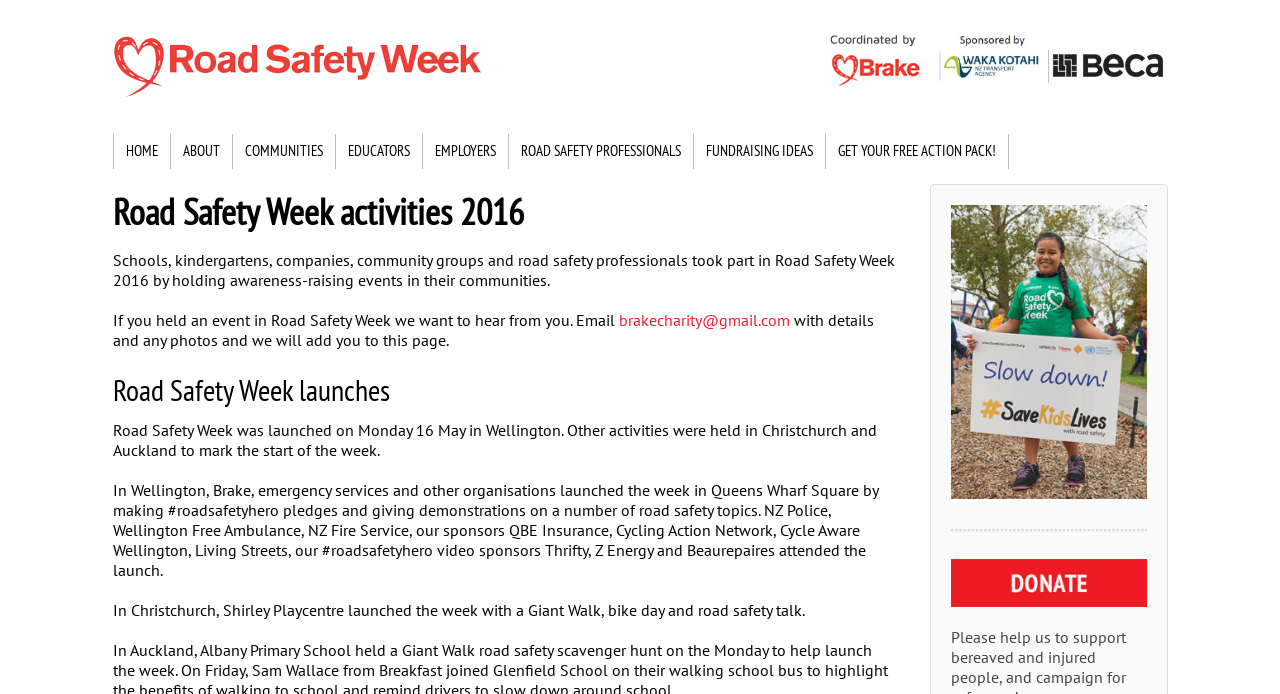Your task is to find and give the main heading text of the webpage.

Road Safety Week activities 2016